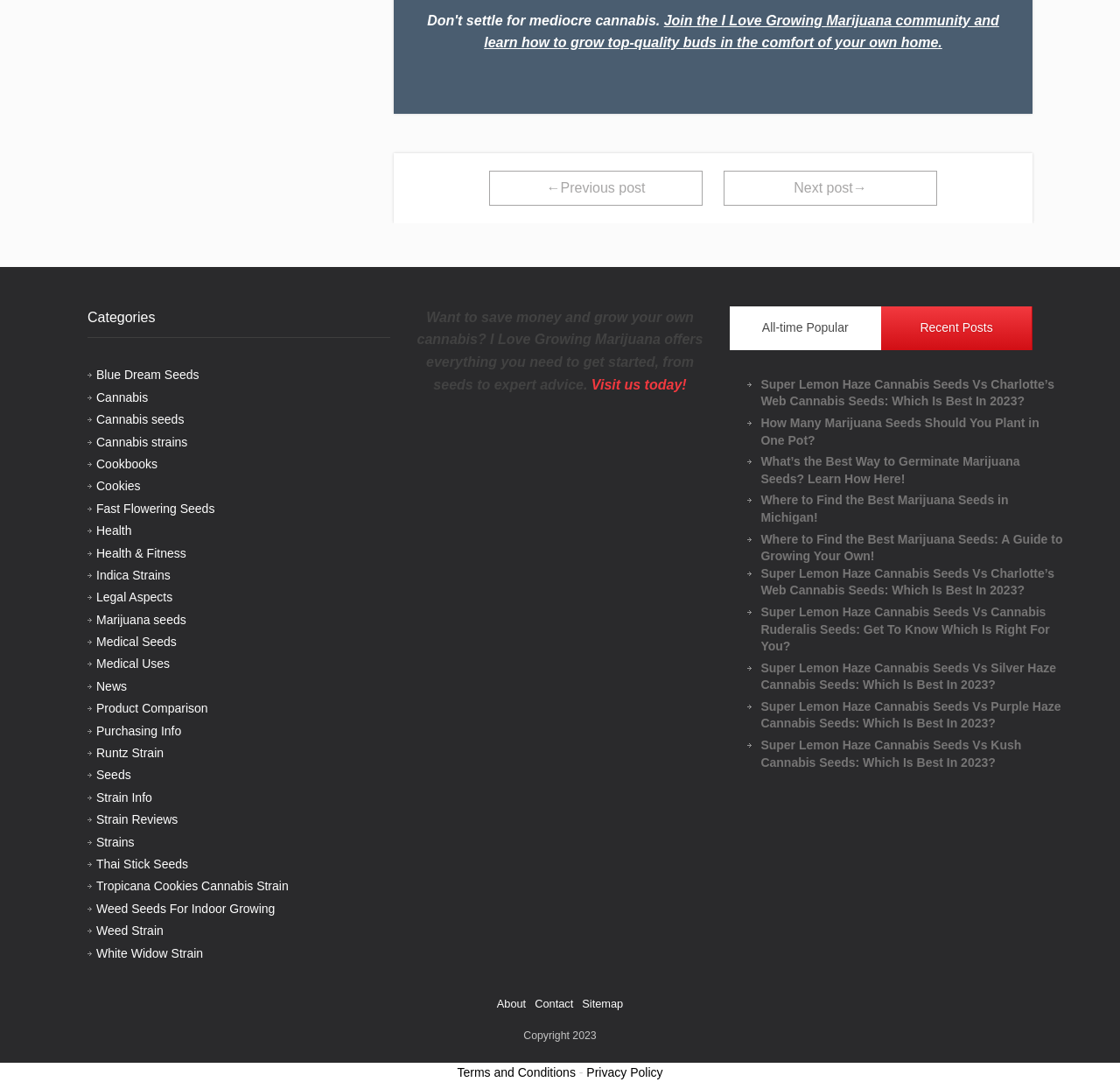Pinpoint the bounding box coordinates of the element that must be clicked to accomplish the following instruction: "Click on the PRICING link". The coordinates should be in the format of four float numbers between 0 and 1, i.e., [left, top, right, bottom].

None